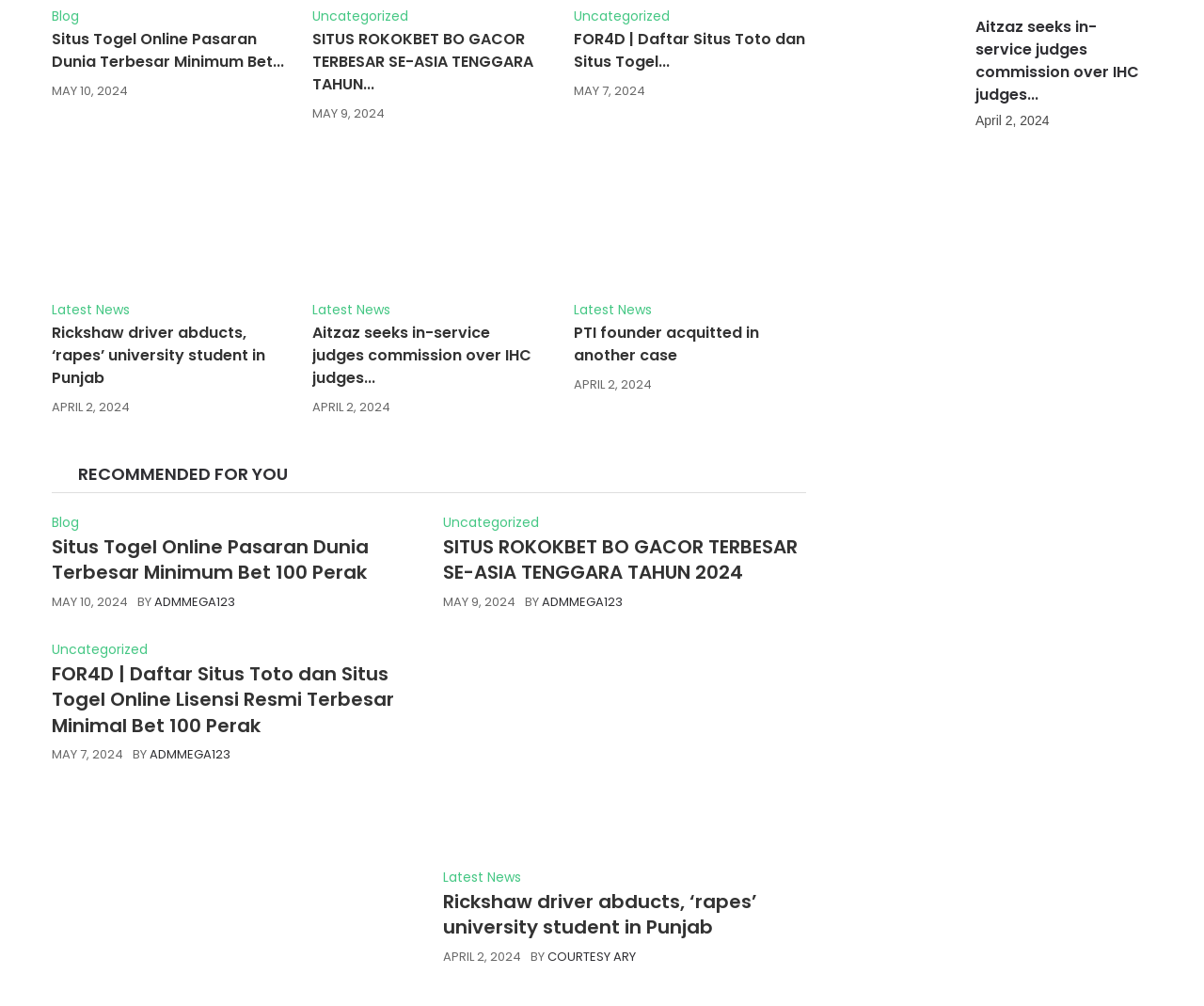Please find the bounding box coordinates for the clickable element needed to perform this instruction: "Go to Situs Togel Online Pasaran Dunia Terbesar Minimum Bet 100 Perak".

[0.043, 0.028, 0.236, 0.073]